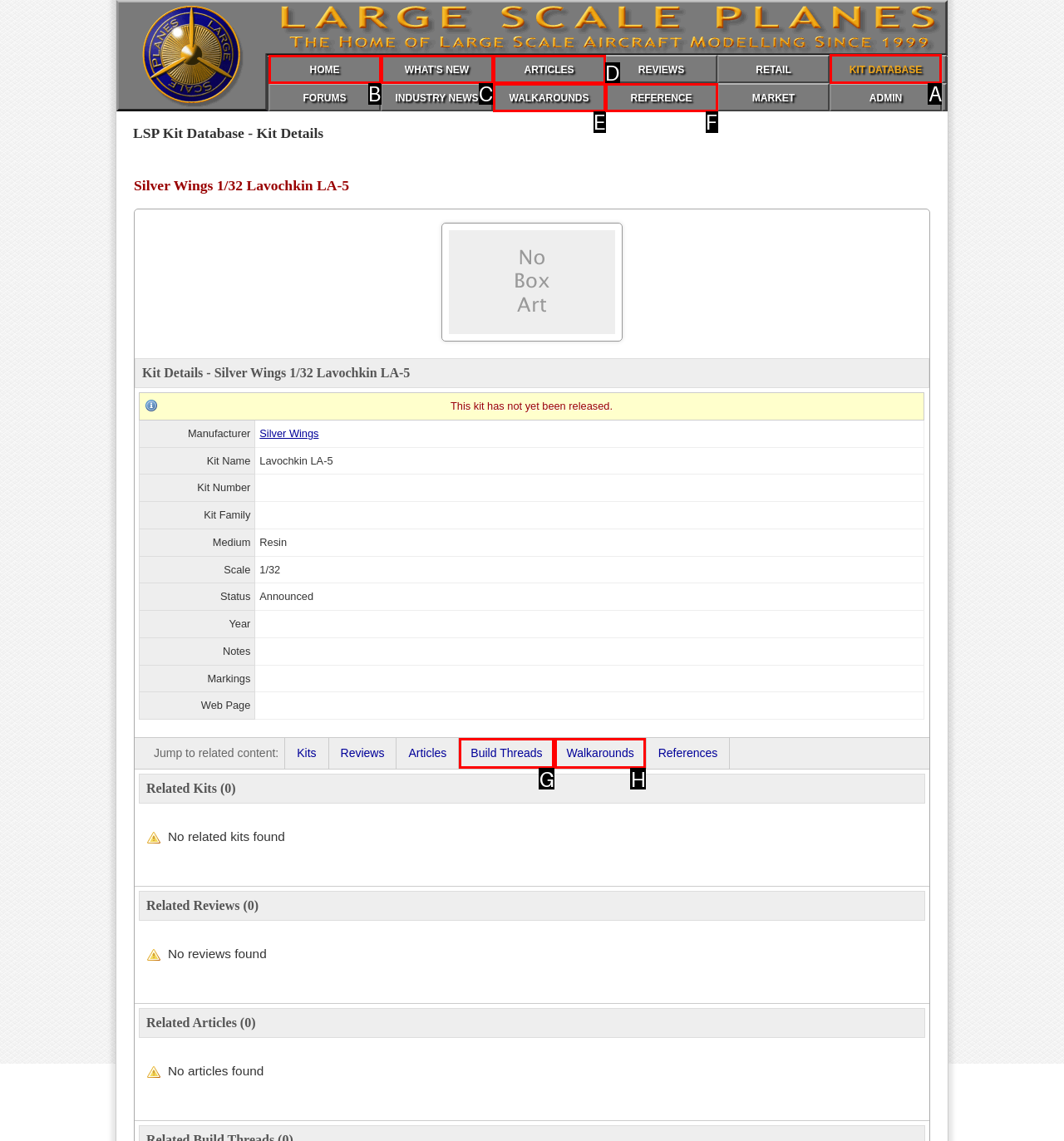Identify the HTML element to click to fulfill this task: Click on the 'KIT DATABASE' link
Answer with the letter from the given choices.

A